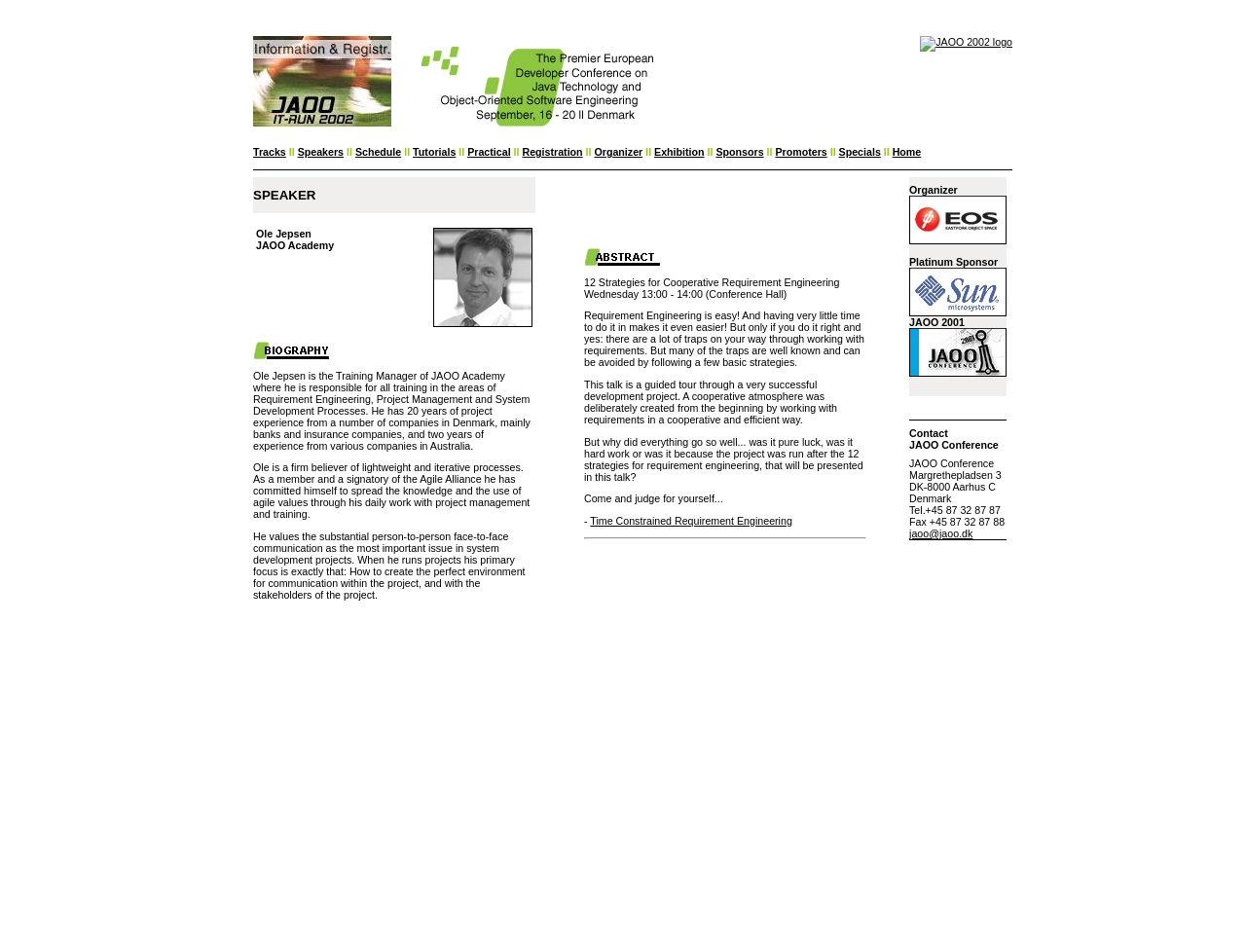What is the name of the speaker?
We need a detailed and meticulous answer to the question.

The speaker's name can be found in the text 'SPEAKER Ole Jepsen JAOO Academy' which is located in the middle of the webpage.